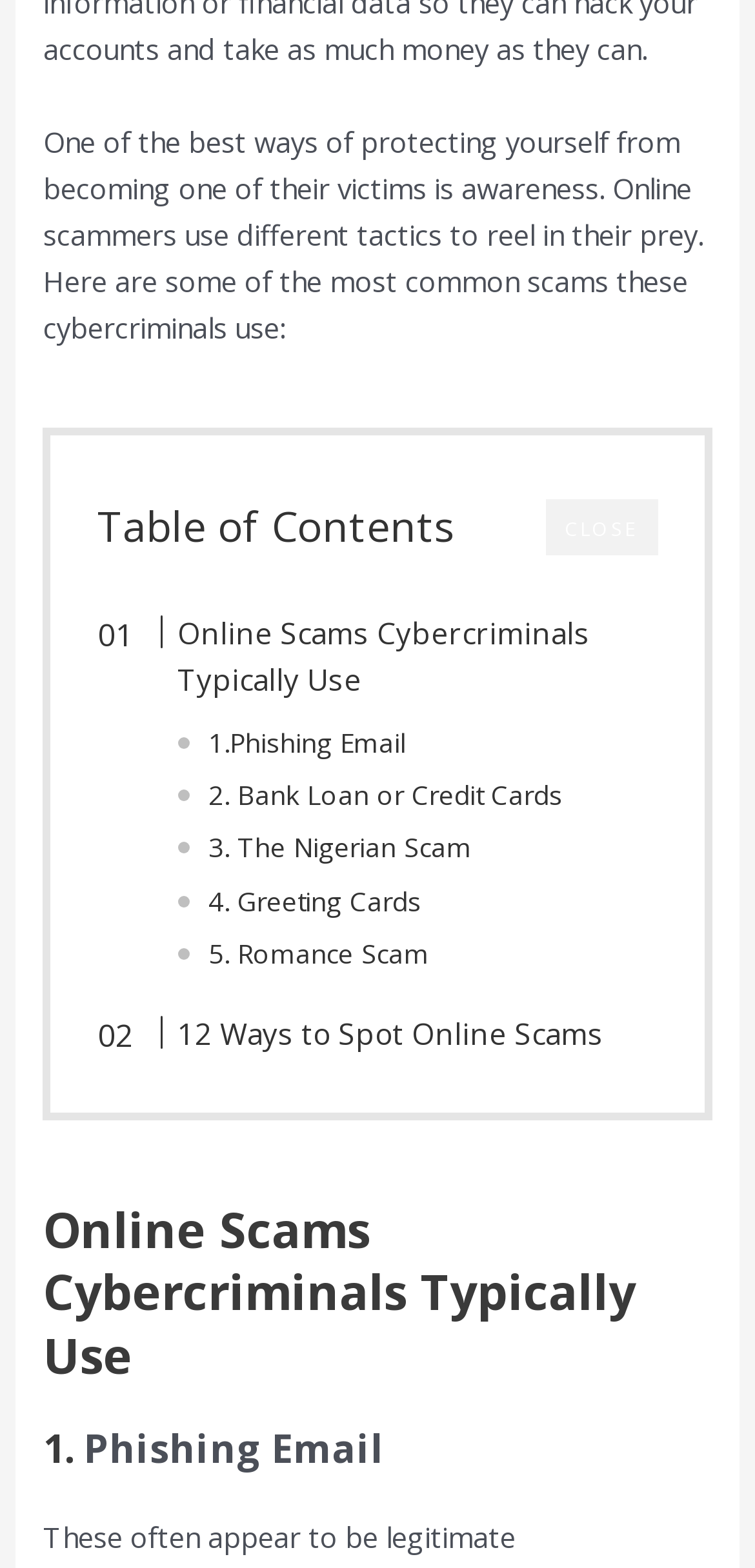Pinpoint the bounding box coordinates of the clickable element to carry out the following instruction: "read about online scams cybercriminals typically use."

[0.183, 0.39, 0.871, 0.448]